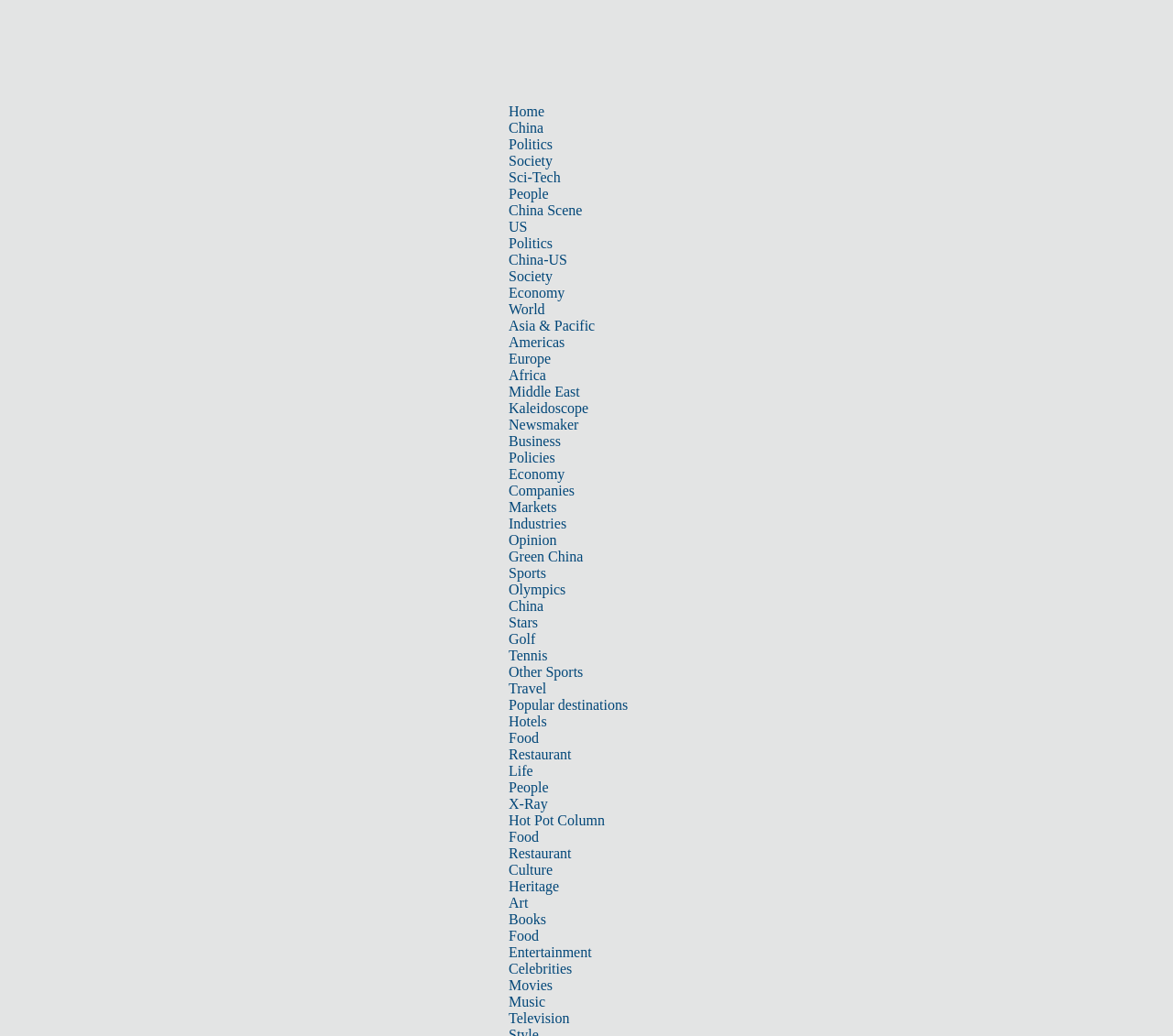Please give a concise answer to this question using a single word or phrase: 
How many main categories are in the navigation menu?

14